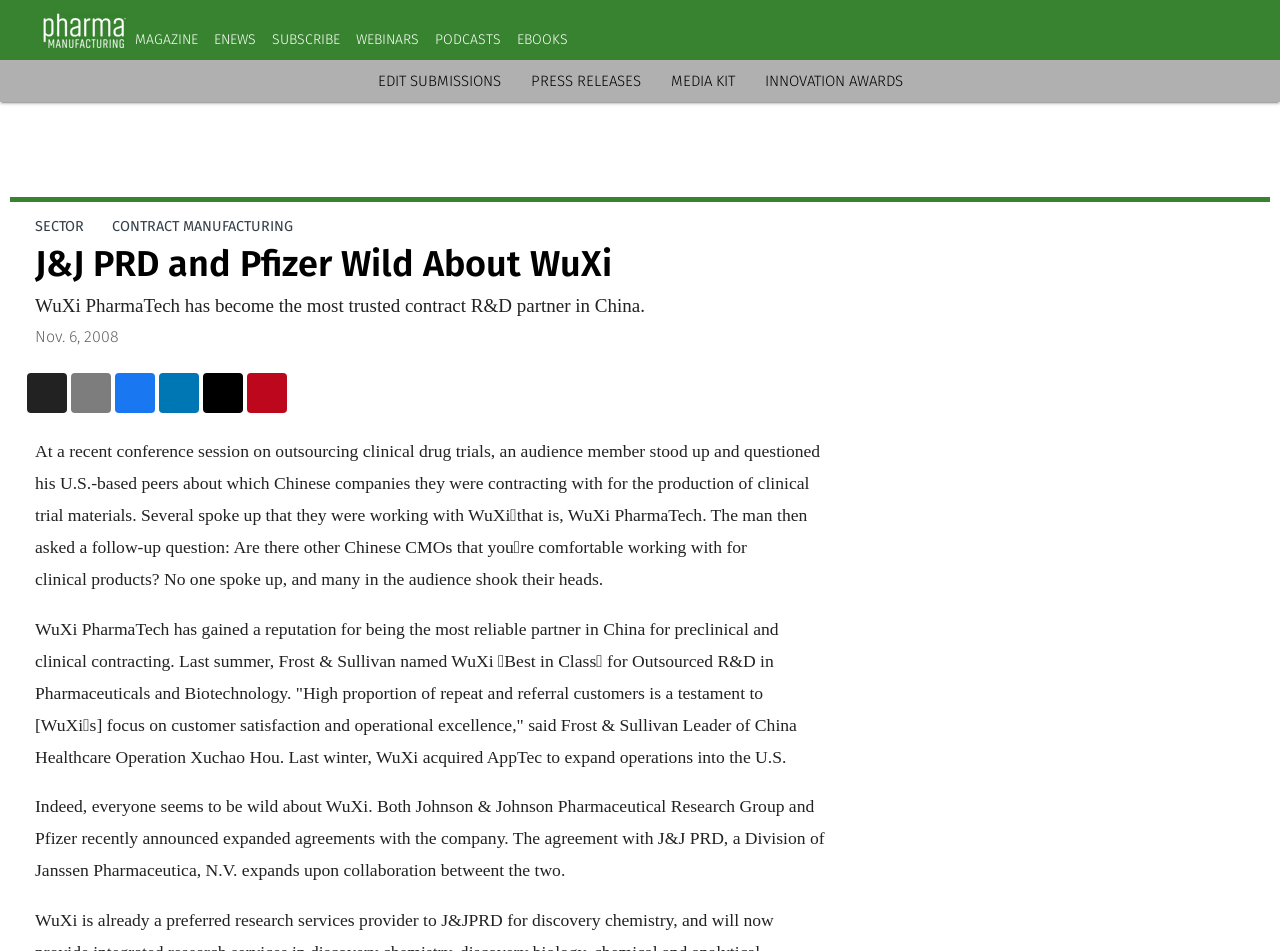Based on the image, provide a detailed and complete answer to the question: 
What is WuXi PharmaTech known for?

Based on the webpage, WuXi PharmaTech is known for being the most trusted contract R&D partner in China, as stated in the meta description and the static text on the webpage. This is further supported by the text that mentions WuXi PharmaTech has gained a reputation for being the most reliable partner in China for preclinical and clinical contracting.